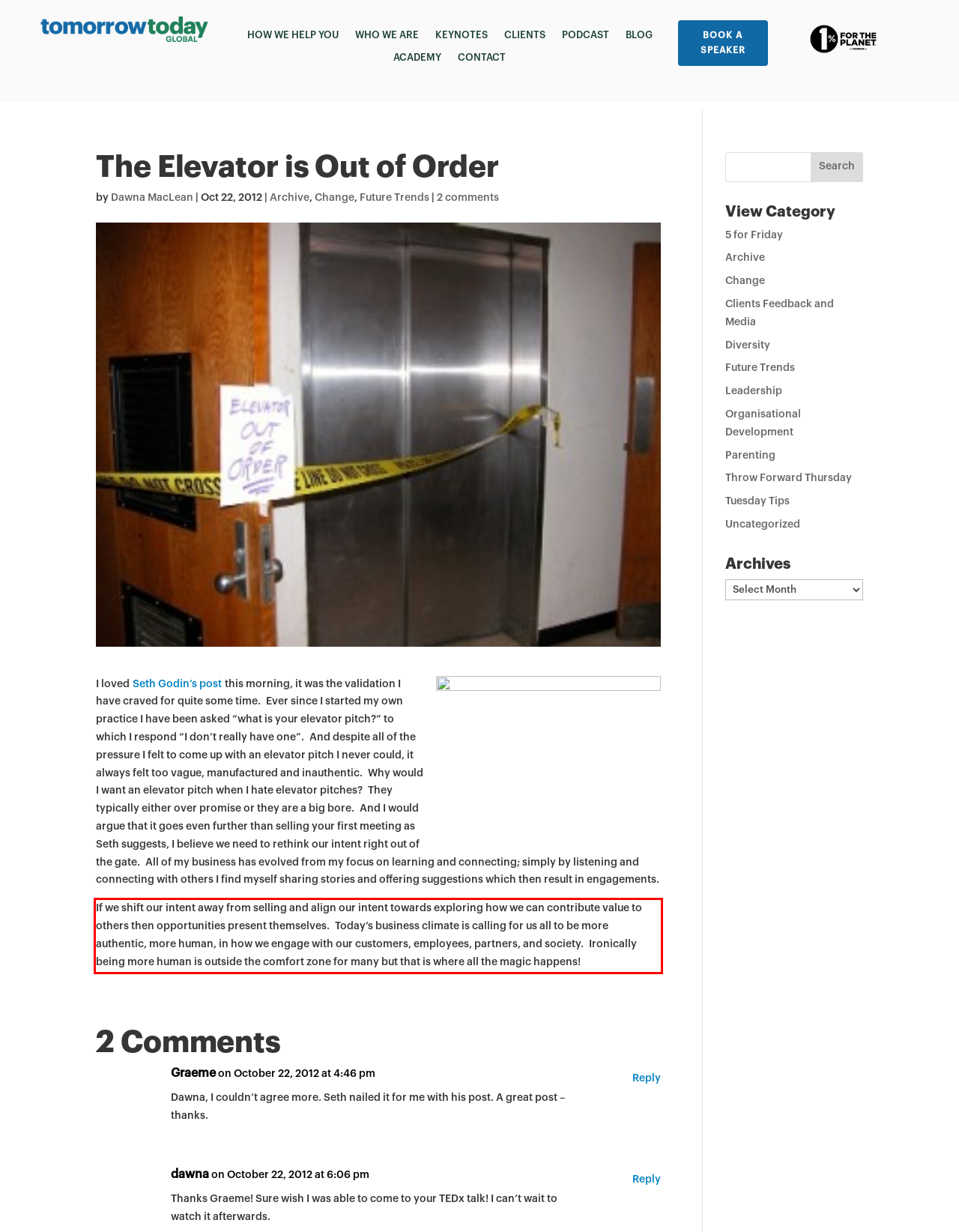View the screenshot of the webpage and identify the UI element surrounded by a red bounding box. Extract the text contained within this red bounding box.

If we shift our intent away from selling and align our intent towards exploring how we can contribute value to others then opportunities present themselves. Today’s business climate is calling for us all to be more authentic, more human, in how we engage with our customers, employees, partners, and society. Ironically being more human is outside the comfort zone for many but that is where all the magic happens!